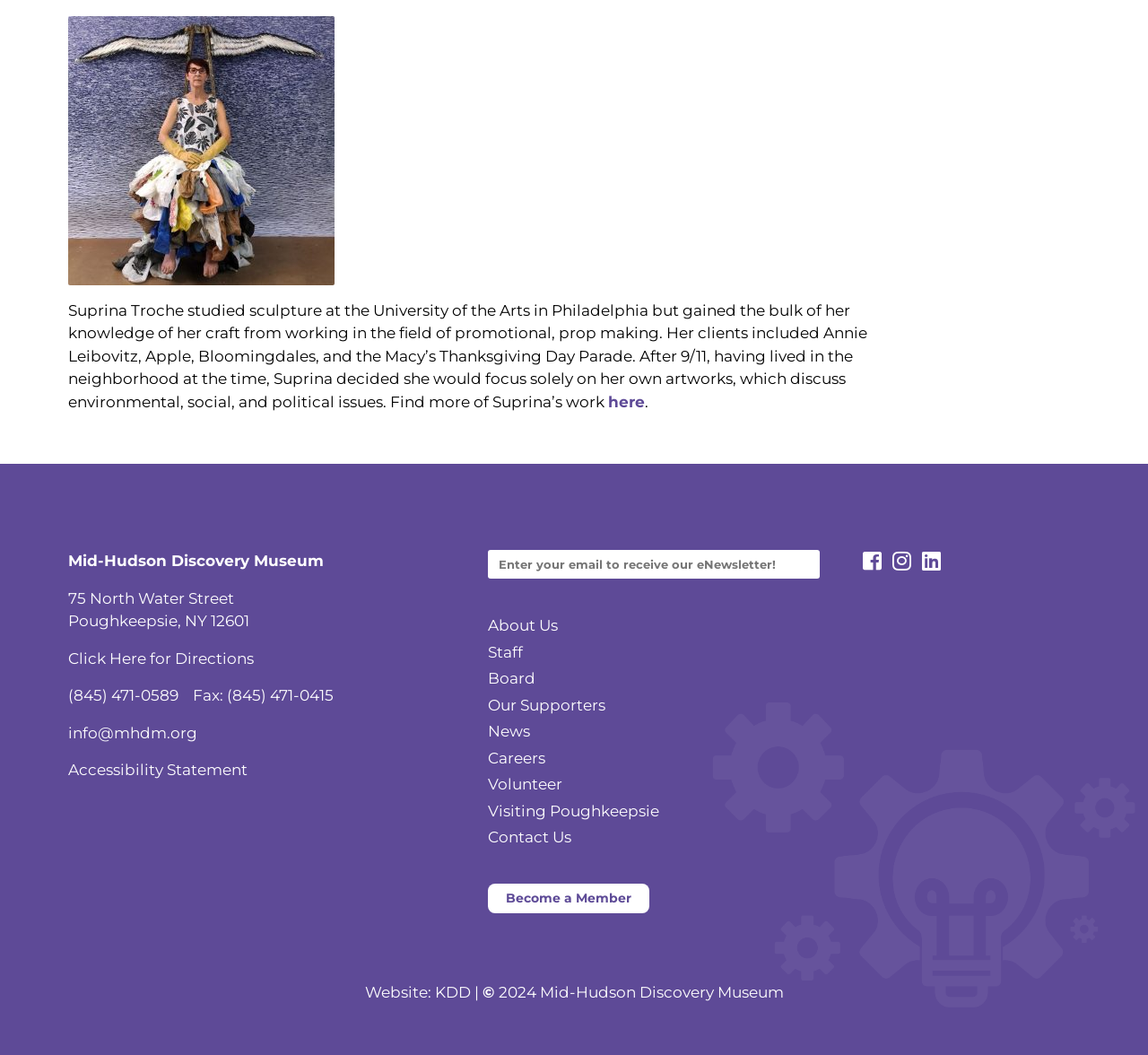What is the fax number of the Mid-Hudson Discovery Museum?
Using the image as a reference, answer the question with a short word or phrase.

(845) 471-0415